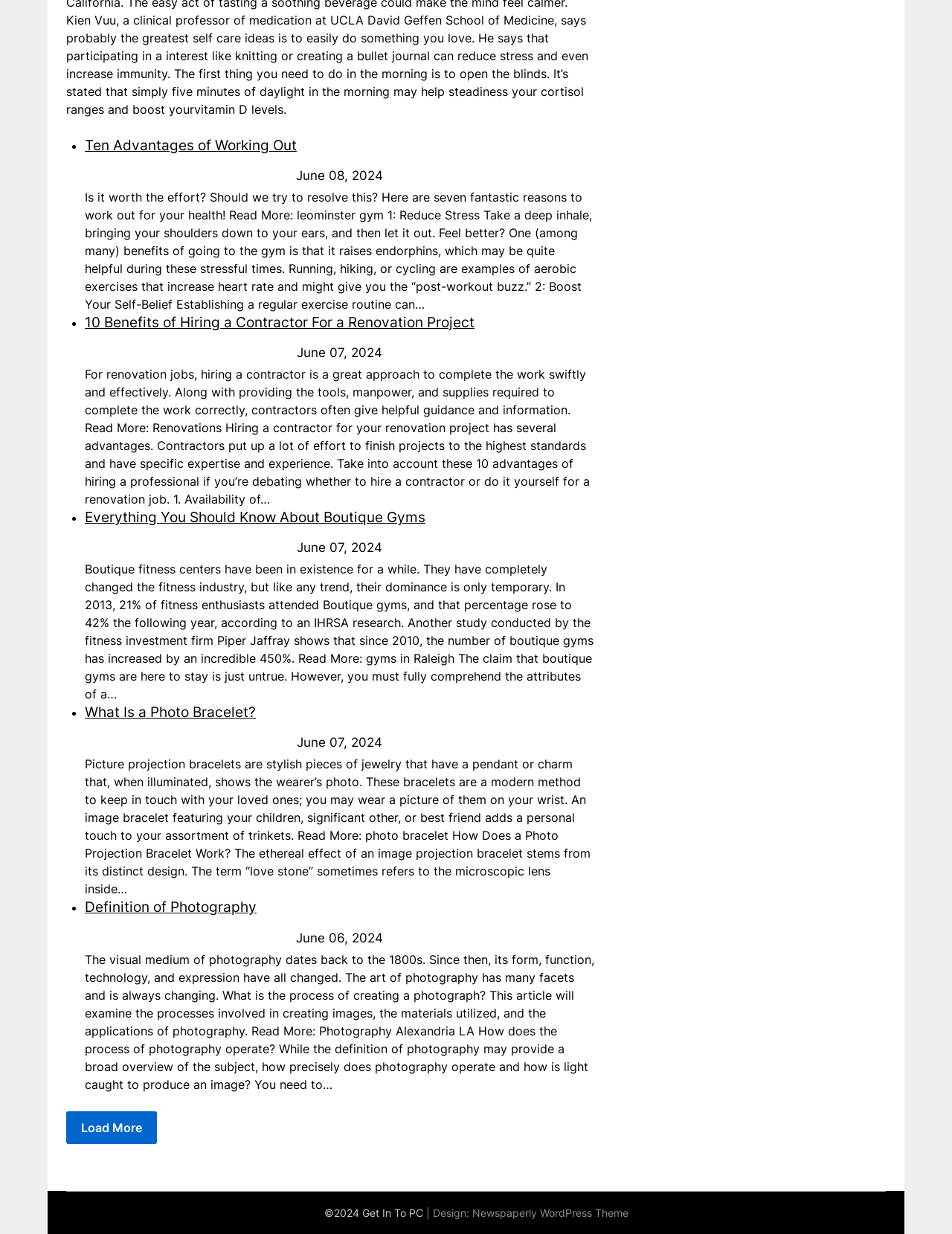What is the copyright year of the webpage?
Provide a short answer using one word or a brief phrase based on the image.

2024